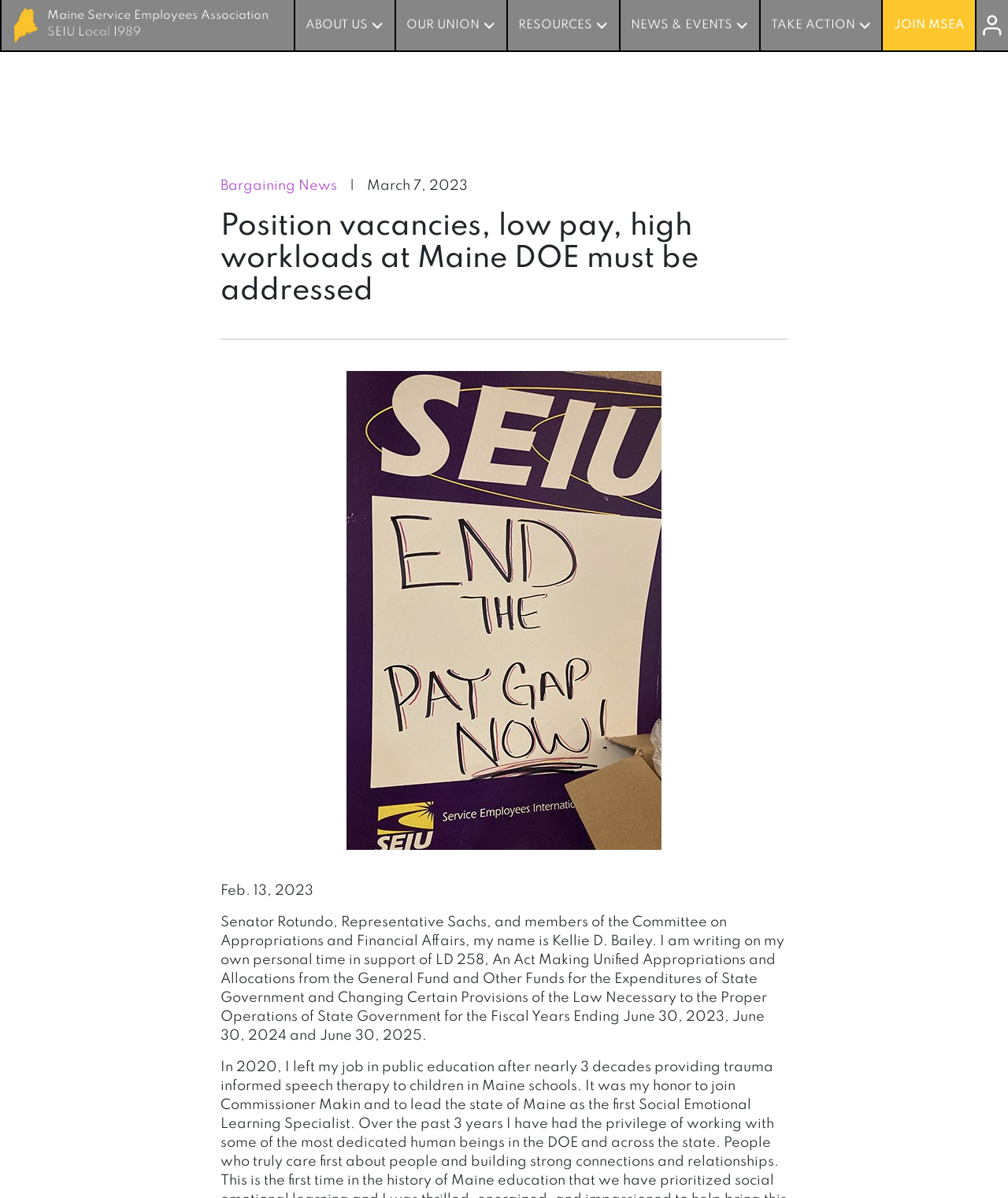Who is the author of the letter?
Identify the answer in the screenshot and reply with a single word or phrase.

Kellie D. Bailey